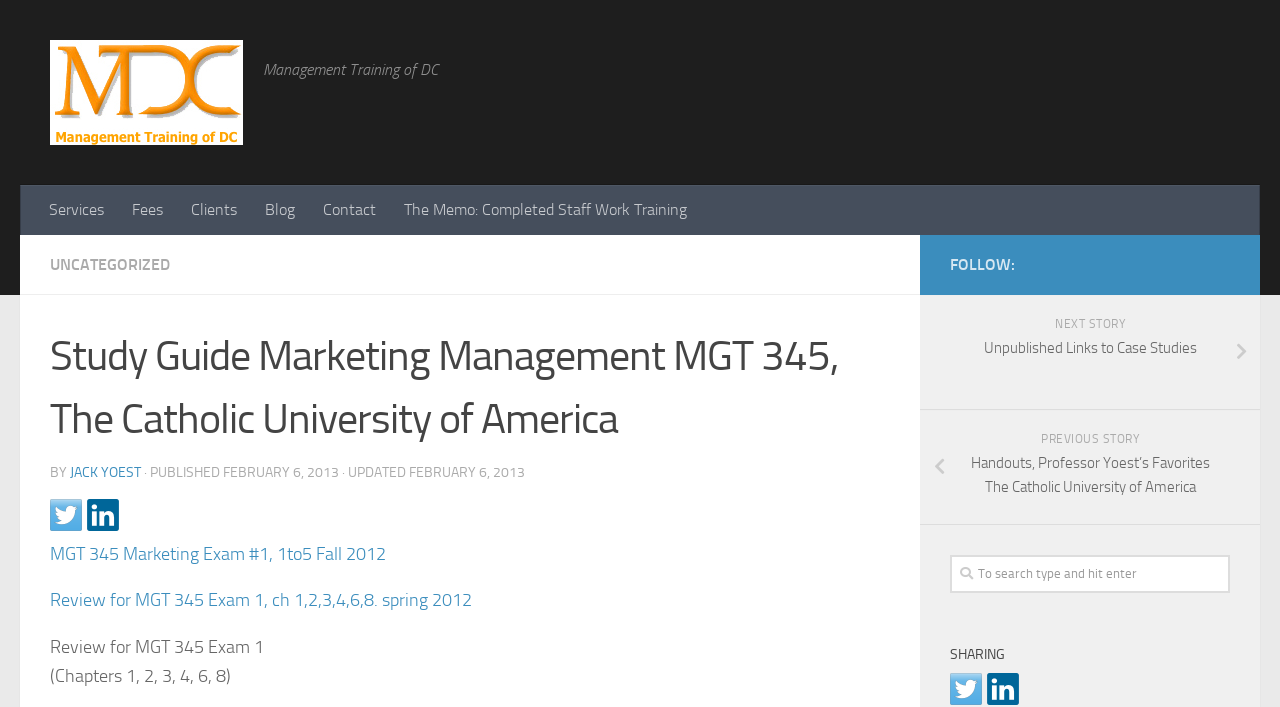Please provide the main heading of the webpage content.

Study Guide Marketing Management MGT 345,
The Catholic University of America